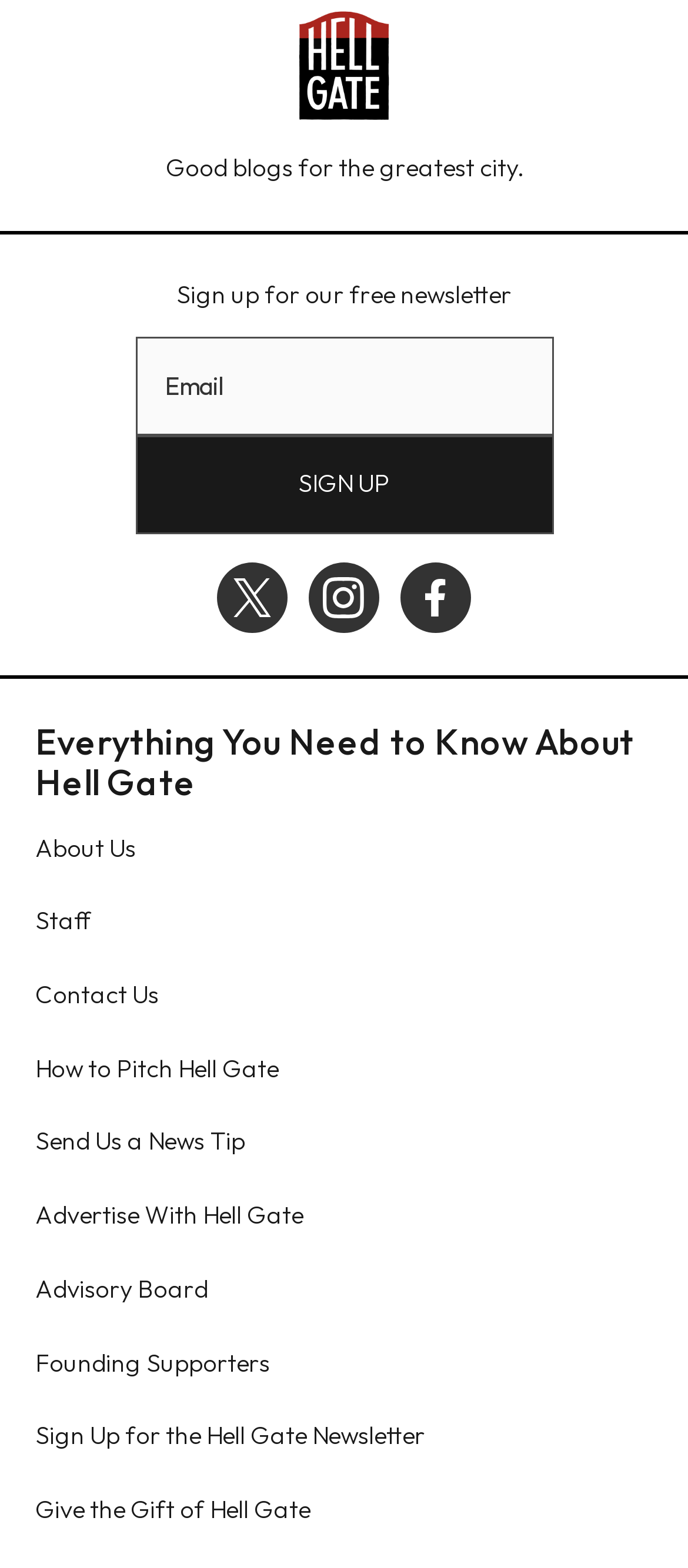Please locate the bounding box coordinates of the element's region that needs to be clicked to follow the instruction: "Visit Hell Gate home". The bounding box coordinates should be provided as four float numbers between 0 and 1, i.e., [left, top, right, bottom].

[0.051, 0.006, 0.949, 0.078]